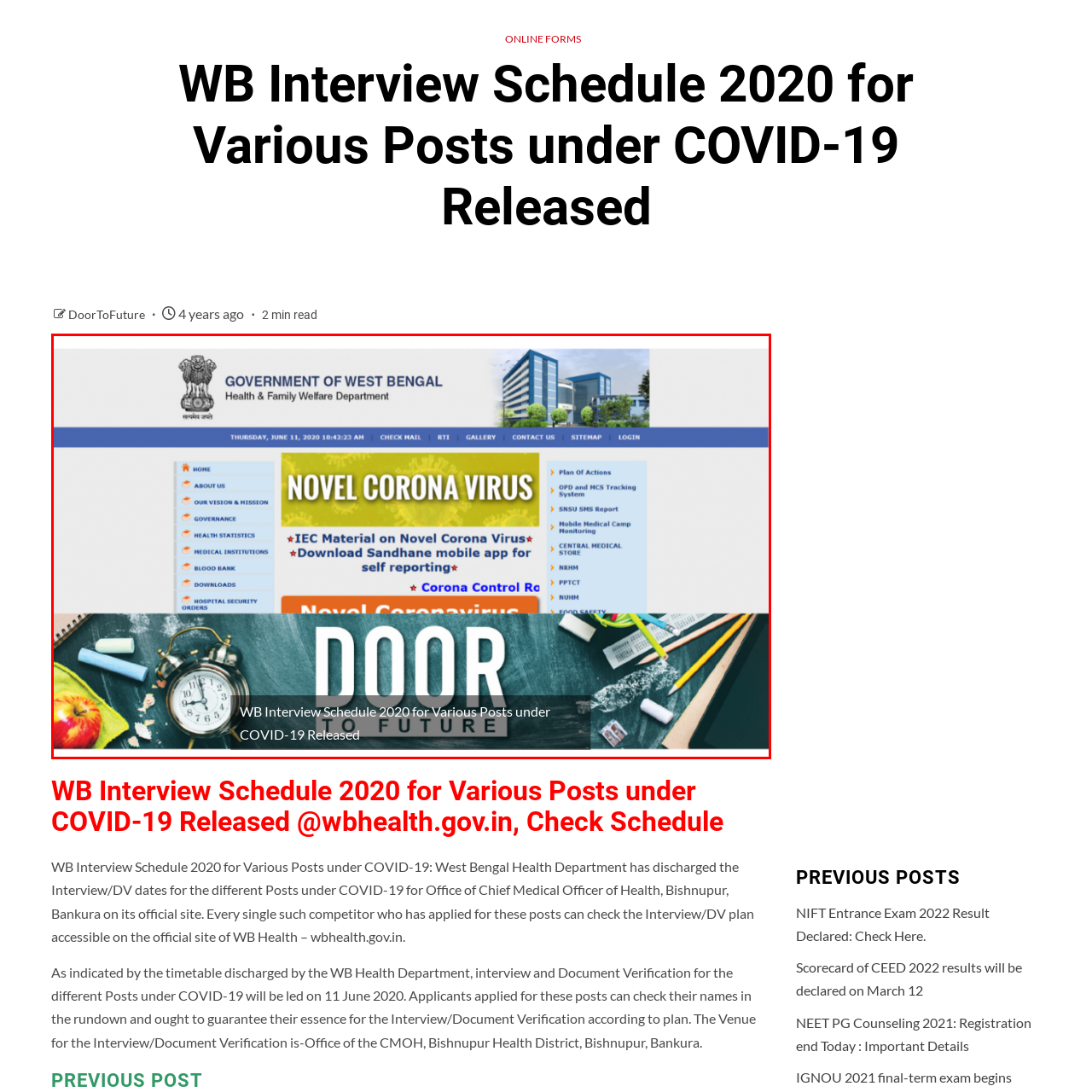Check the content in the red bounding box and reply to the question using a single word or phrase:
What objects are depicted in the background of the webpage?

Office supplies